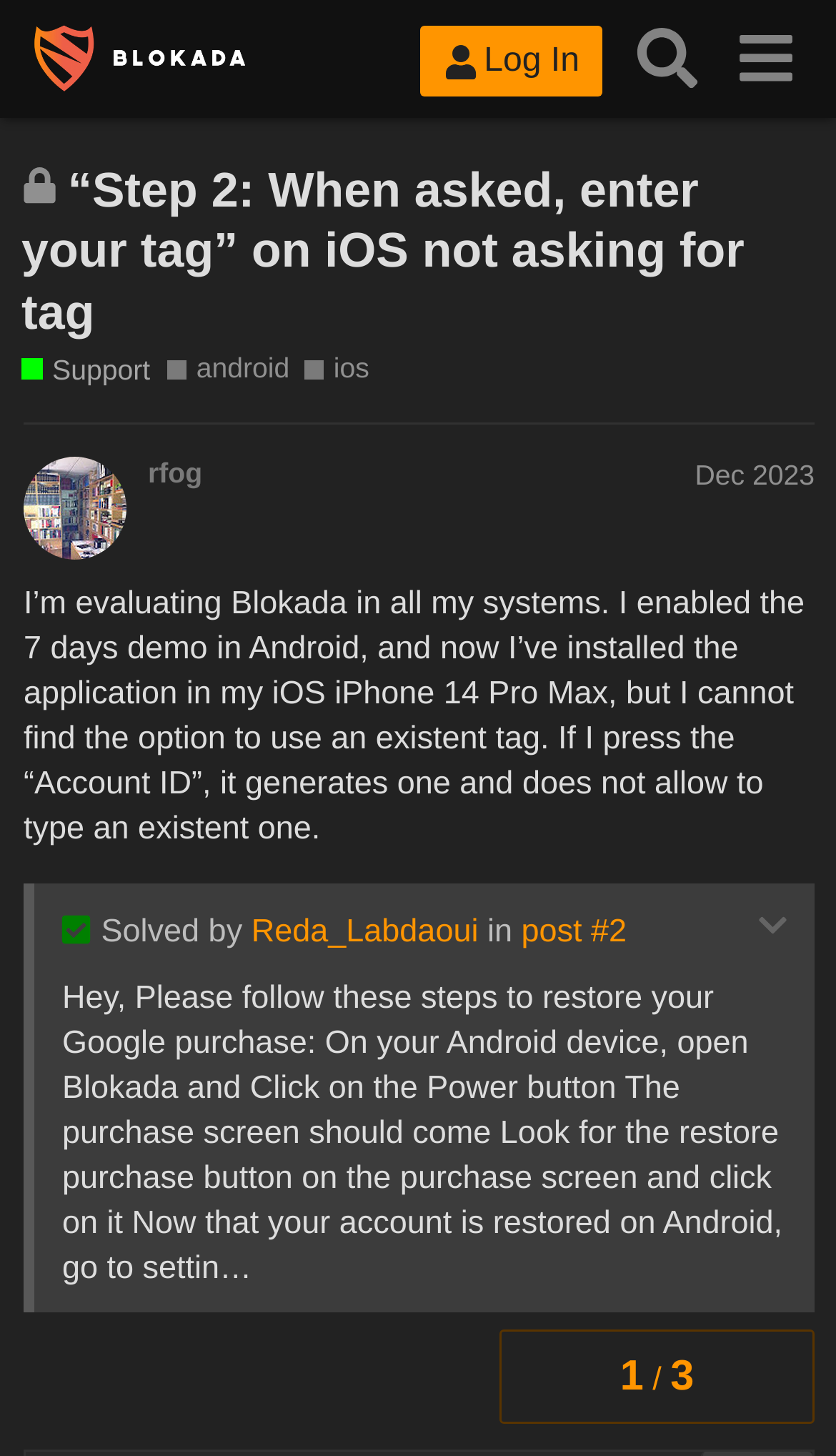Identify the bounding box coordinates of the element to click to follow this instruction: 'Contact us'. Ensure the coordinates are four float values between 0 and 1, provided as [left, top, right, bottom].

None